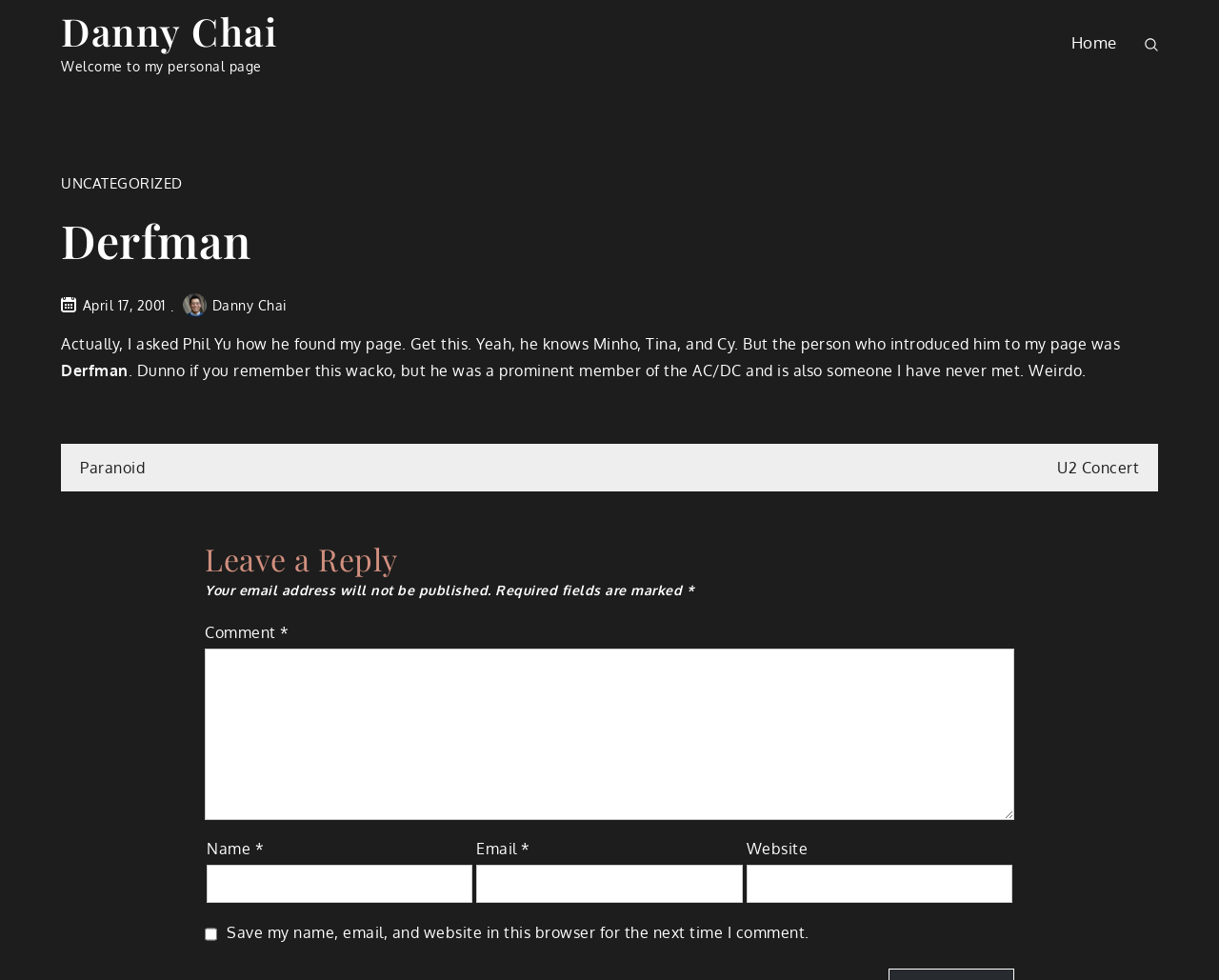Determine the bounding box coordinates of the region I should click to achieve the following instruction: "Read the article". Ensure the bounding box coordinates are four float numbers between 0 and 1, i.e., [left, top, right, bottom].

[0.05, 0.175, 0.95, 0.404]